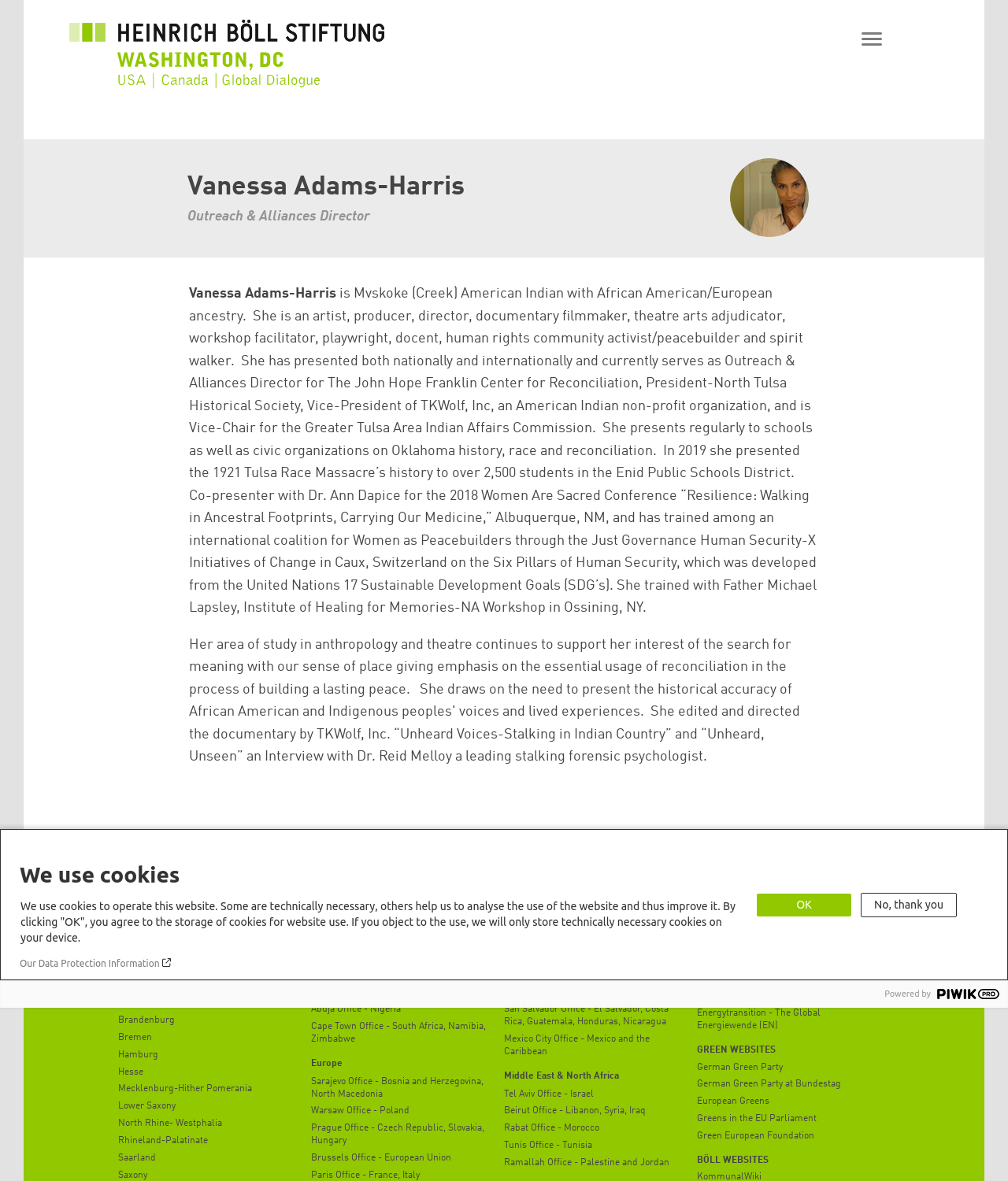Locate the bounding box coordinates of the clickable region necessary to complete the following instruction: "Read the blog Klima der Gerechtigkeit". Provide the coordinates in the format of four float numbers between 0 and 1, i.e., [left, top, right, bottom].

[0.691, 0.781, 0.867, 0.791]